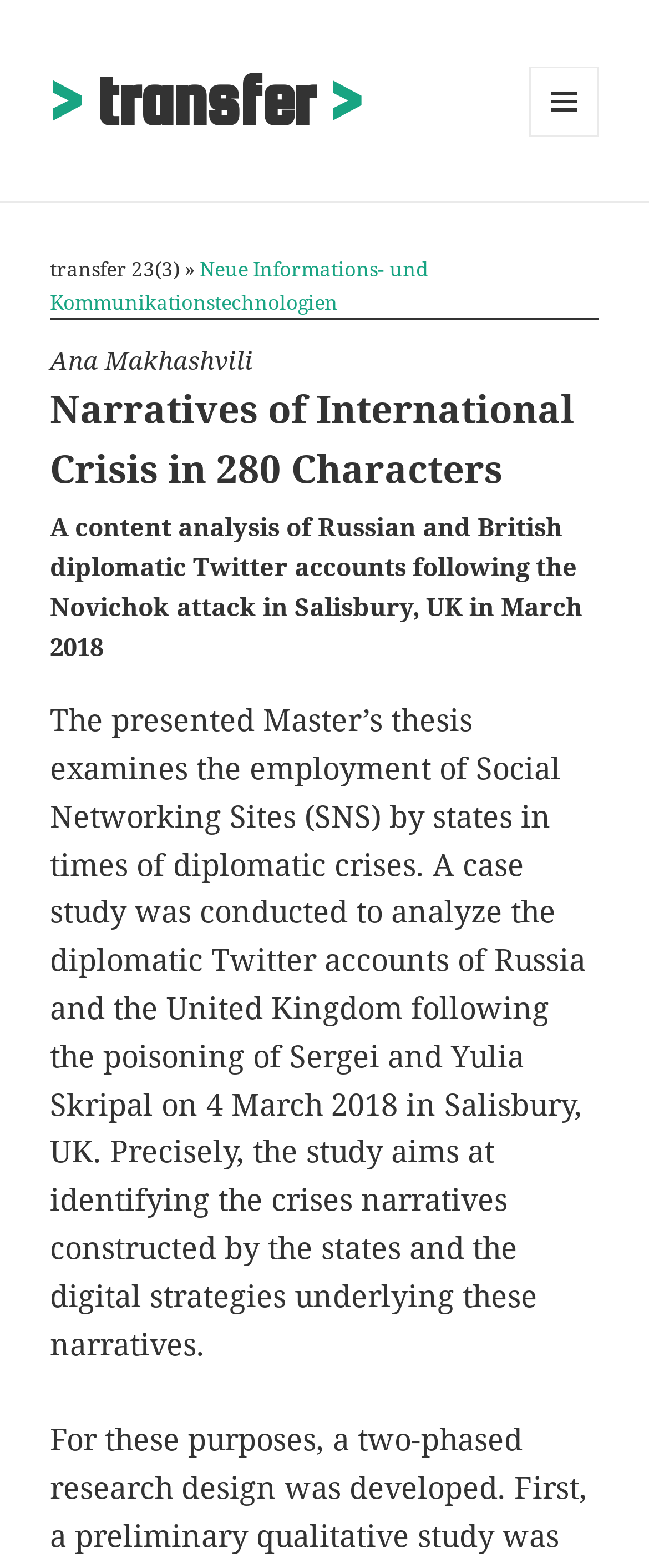Locate the UI element that matches the description transfer in the webpage screenshot. Return the bounding box coordinates in the format (top-left x, top-left y, bottom-right x, bottom-right y), with values ranging from 0 to 1.

[0.149, 0.038, 0.485, 0.089]